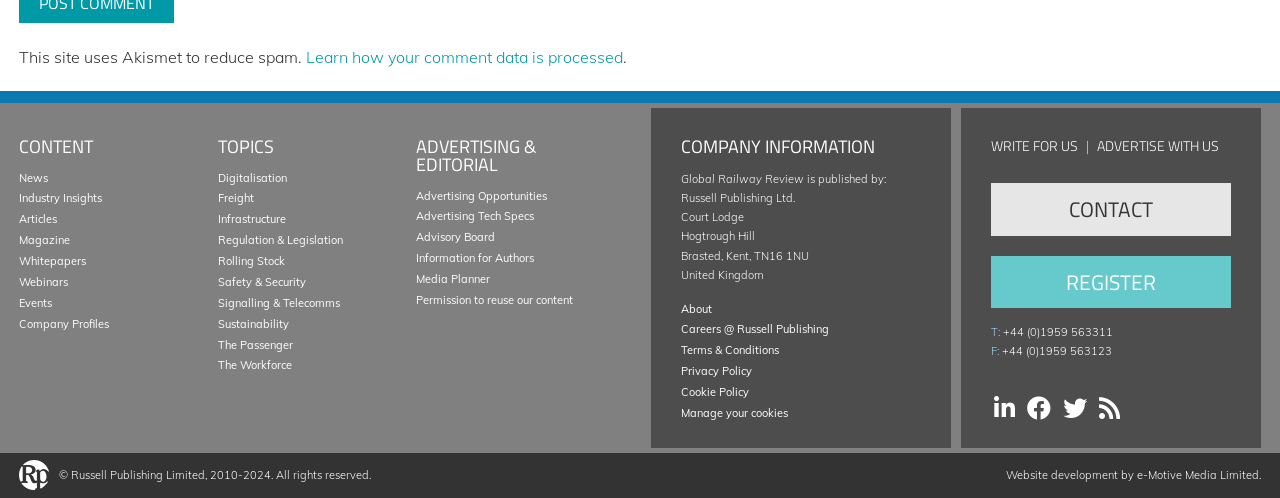Please determine the bounding box coordinates of the section I need to click to accomplish this instruction: "Learn how your comment data is processed".

[0.239, 0.095, 0.487, 0.135]